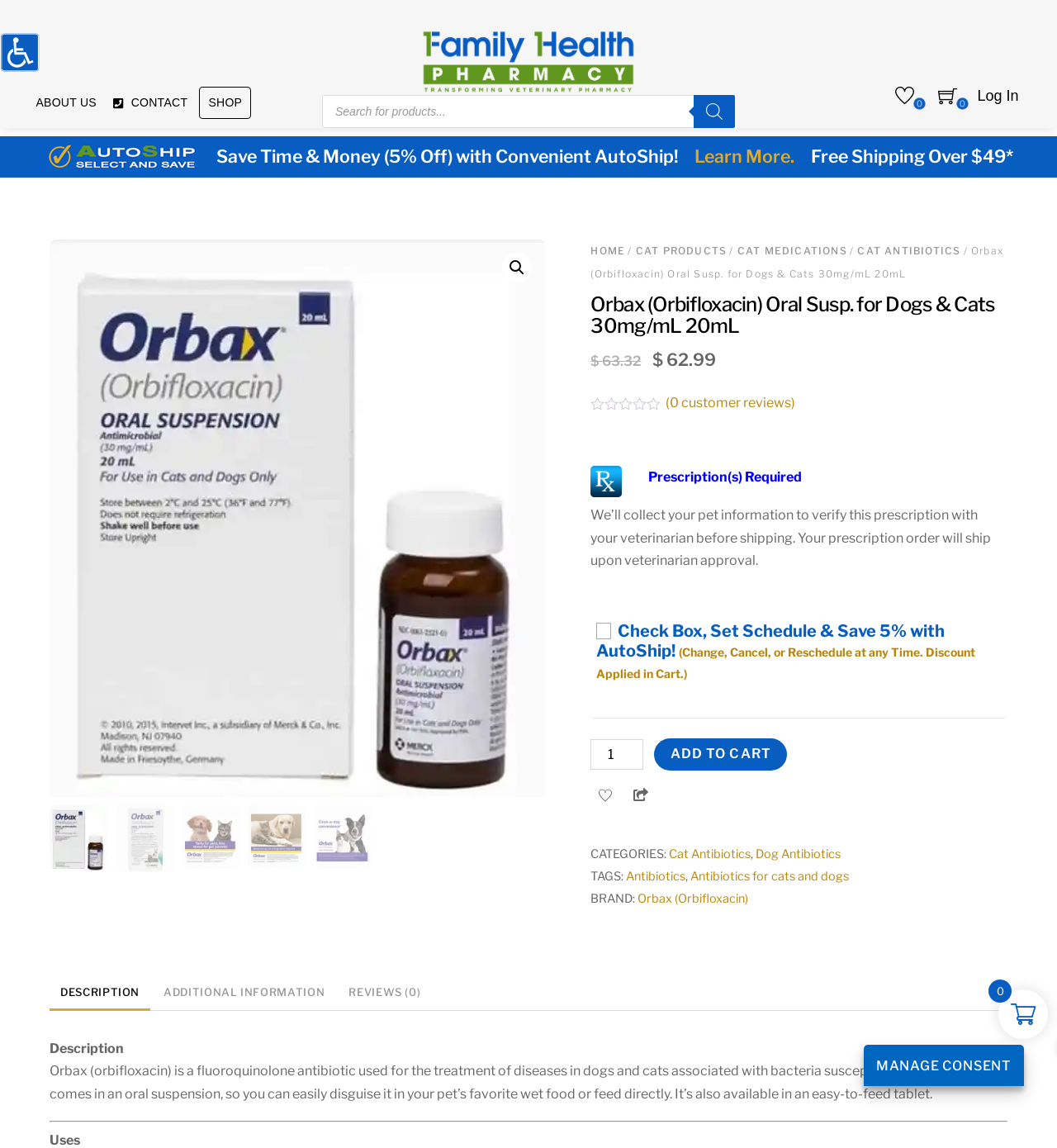Please specify the bounding box coordinates of the clickable section necessary to execute the following command: "Log in to your account".

[0.918, 0.059, 0.971, 0.109]